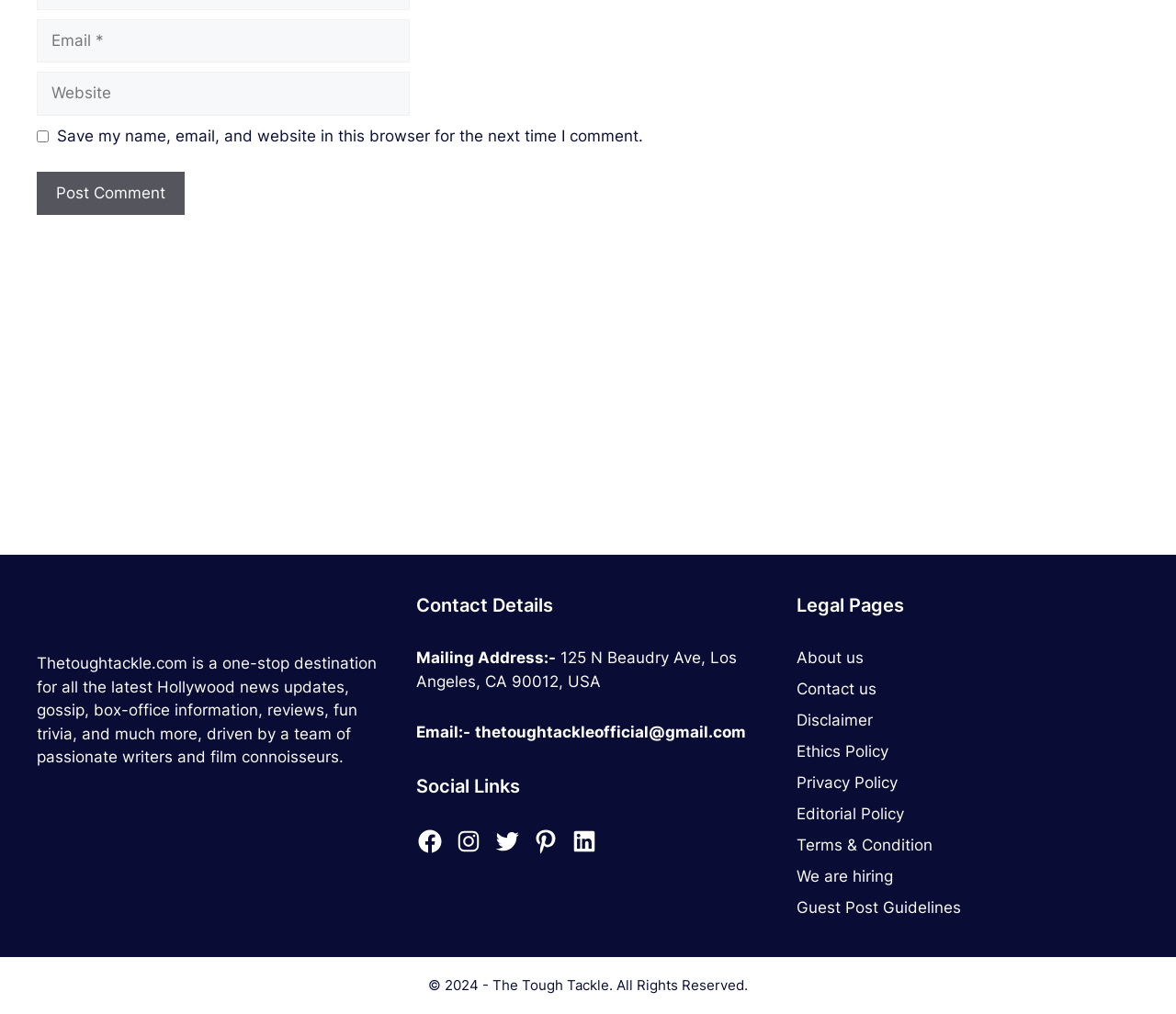Please find the bounding box coordinates of the element that must be clicked to perform the given instruction: "Read the Disclaimer". The coordinates should be four float numbers from 0 to 1, i.e., [left, top, right, bottom].

[0.677, 0.701, 0.742, 0.719]